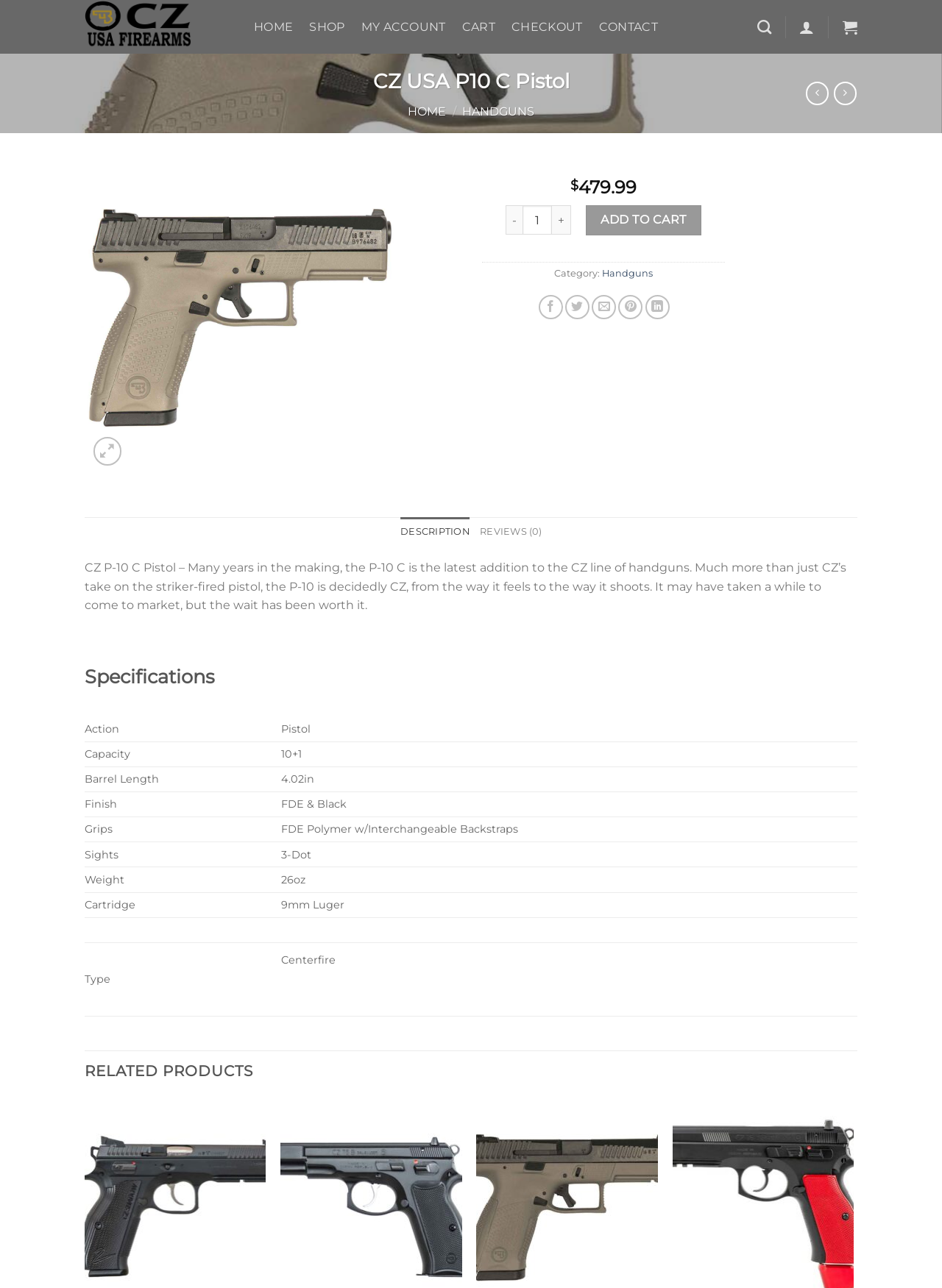Use a single word or phrase to answer the question: 
What is the capacity of the CZ USA P10 C Pistol?

10+1